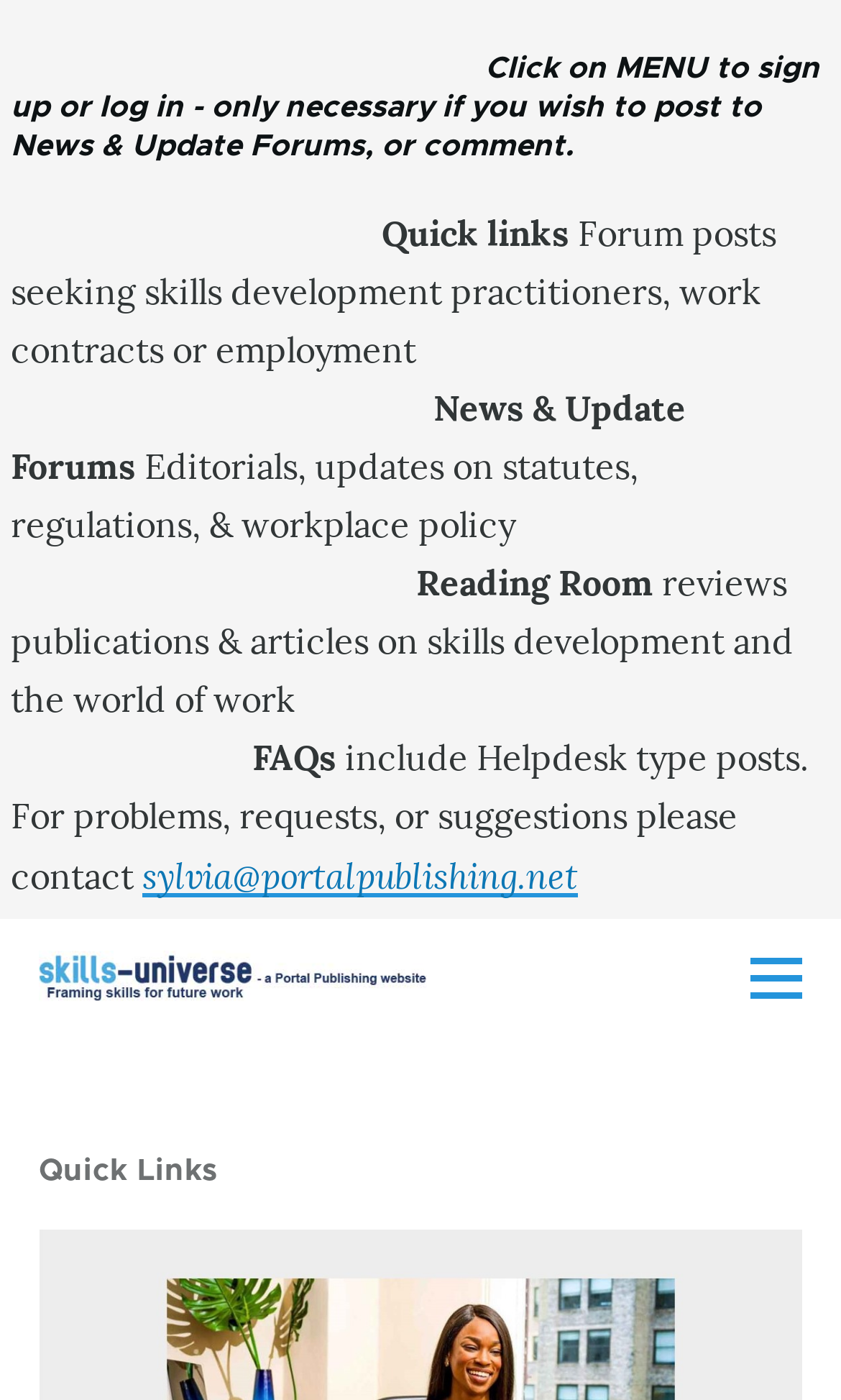What is the purpose of the News & Update Forums?
Please interpret the details in the image and answer the question thoroughly.

I inferred this from the static text element that describes the News & Update Forums section, which mentions 'Editorials, updates on statutes, regulations, & workplace policy'.